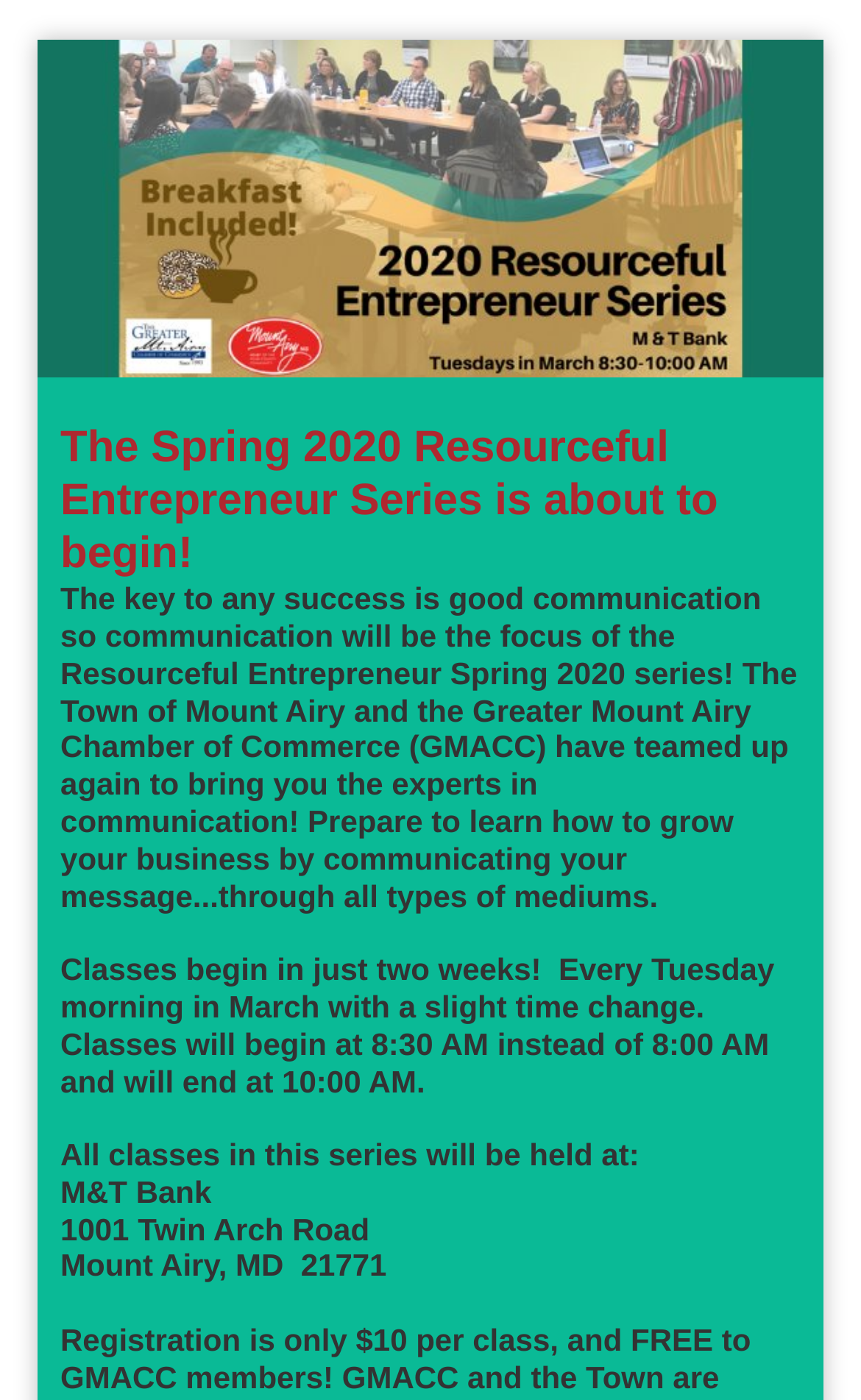What is the theme of the series?
Look at the screenshot and give a one-word or phrase answer.

Entrepreneur